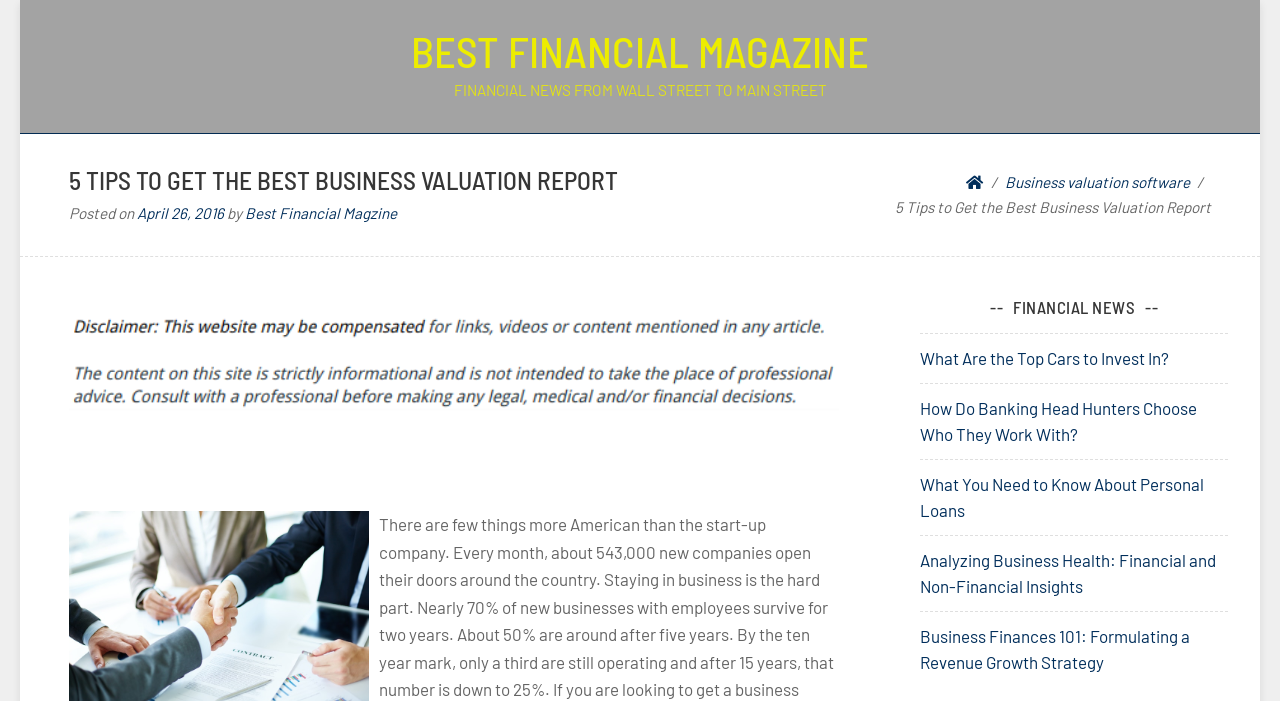Generate a thorough caption detailing the webpage content.

The webpage is about financial news and business valuation, with a focus on providing tips and insights for entrepreneurs. At the top, there is a heading "BEST FINANCIAL MAGAZINE" with a link to the magazine's homepage. Below it, there is a static text "FINANCIAL NEWS FROM WALL STREET TO MAIN STREET" that serves as a subtitle.

The main content of the page is an article titled "5 TIPS TO GET THE BEST BUSINESS VALUATION REPORT", which is displayed prominently in the middle of the page. The article's title is followed by the posting date "April 26, 2016" and the author's name "Best Financial Magzine". 

To the right of the article title, there is a navigation section with breadcrumbs, which includes a link to "Business valuation software" and a home icon. Below the navigation section, there is a large image that takes up most of the width of the page.

The article itself is divided into sections, with headings and links to other related articles. There are five links to other articles, including "What Are the Top Cars to Invest In?", "How Do Banking Head Hunters Choose Who They Work With?", "What You Need to Know About Personal Loans", "Analyzing Business Health: Financial and Non-Financial Insights", and "Business Finances 101: Formulating a Revenue Growth Strategy". These links are arranged vertically, taking up the right-hand side of the page.

Overall, the webpage is well-organized, with clear headings and concise text, making it easy to navigate and find relevant information.